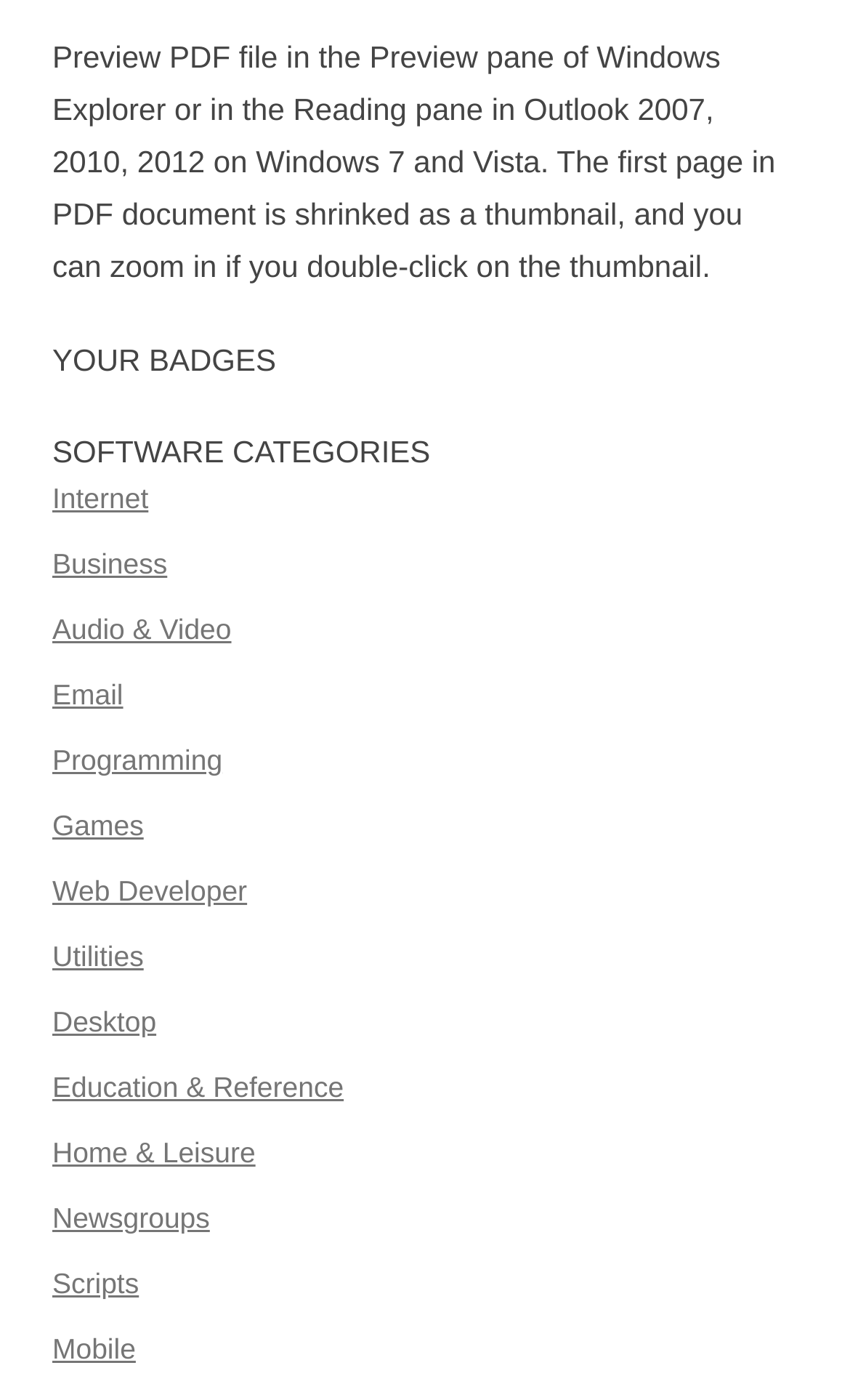With reference to the image, please provide a detailed answer to the following question: What is the first software category listed?

The first software category listed under 'SOFTWARE CATEGORIES' is 'Internet', which is a link that can be clicked to access software related to the internet.